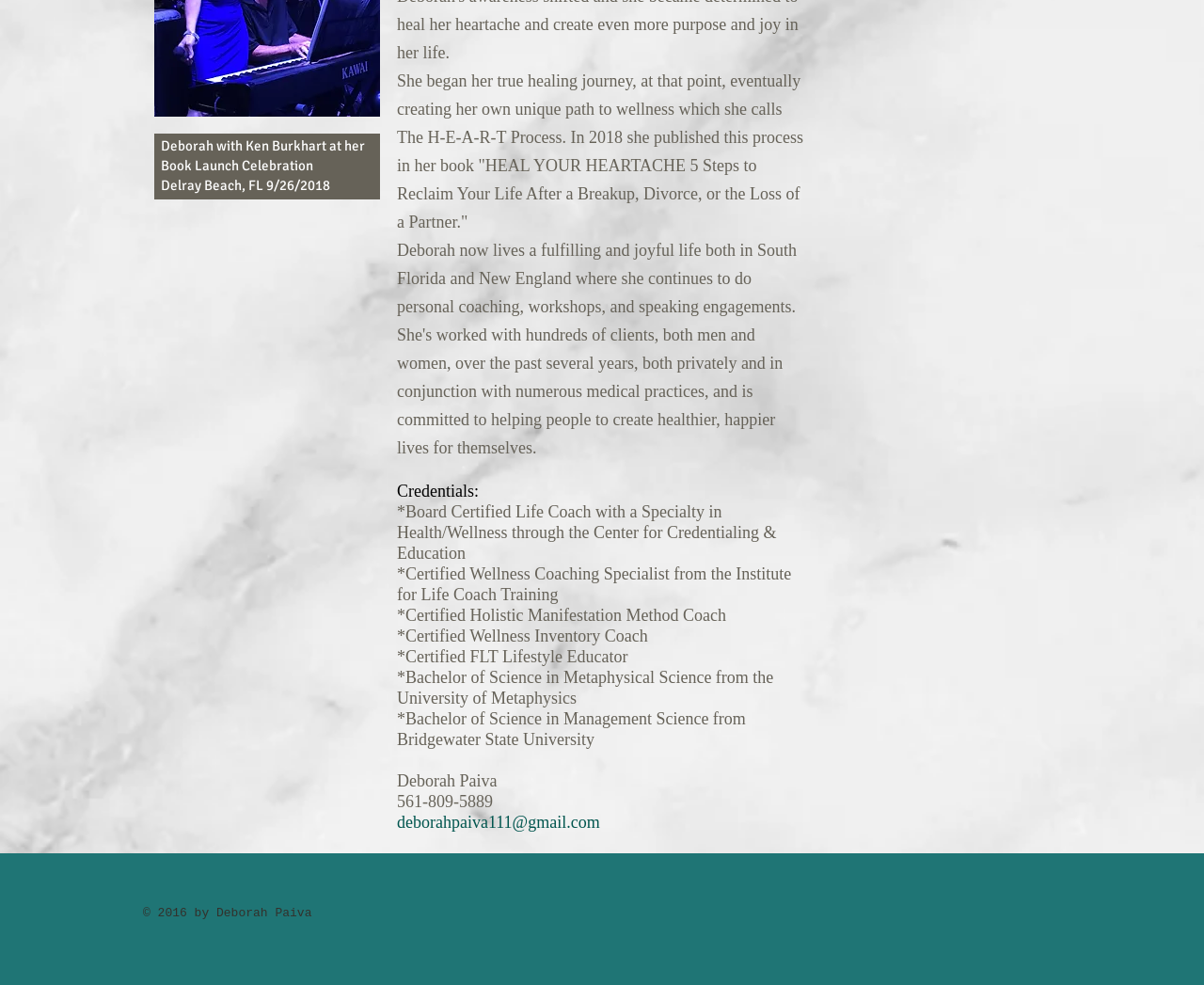Can you give a detailed response to the following question using the information from the image? What is Deborah's profession?

Based on the webpage, Deborah's profession is a Life Coach, which is mentioned in the text 'Board Certified Life Coach with a Specialty in Health/Wellness through the Center for Credentialing & Education'.